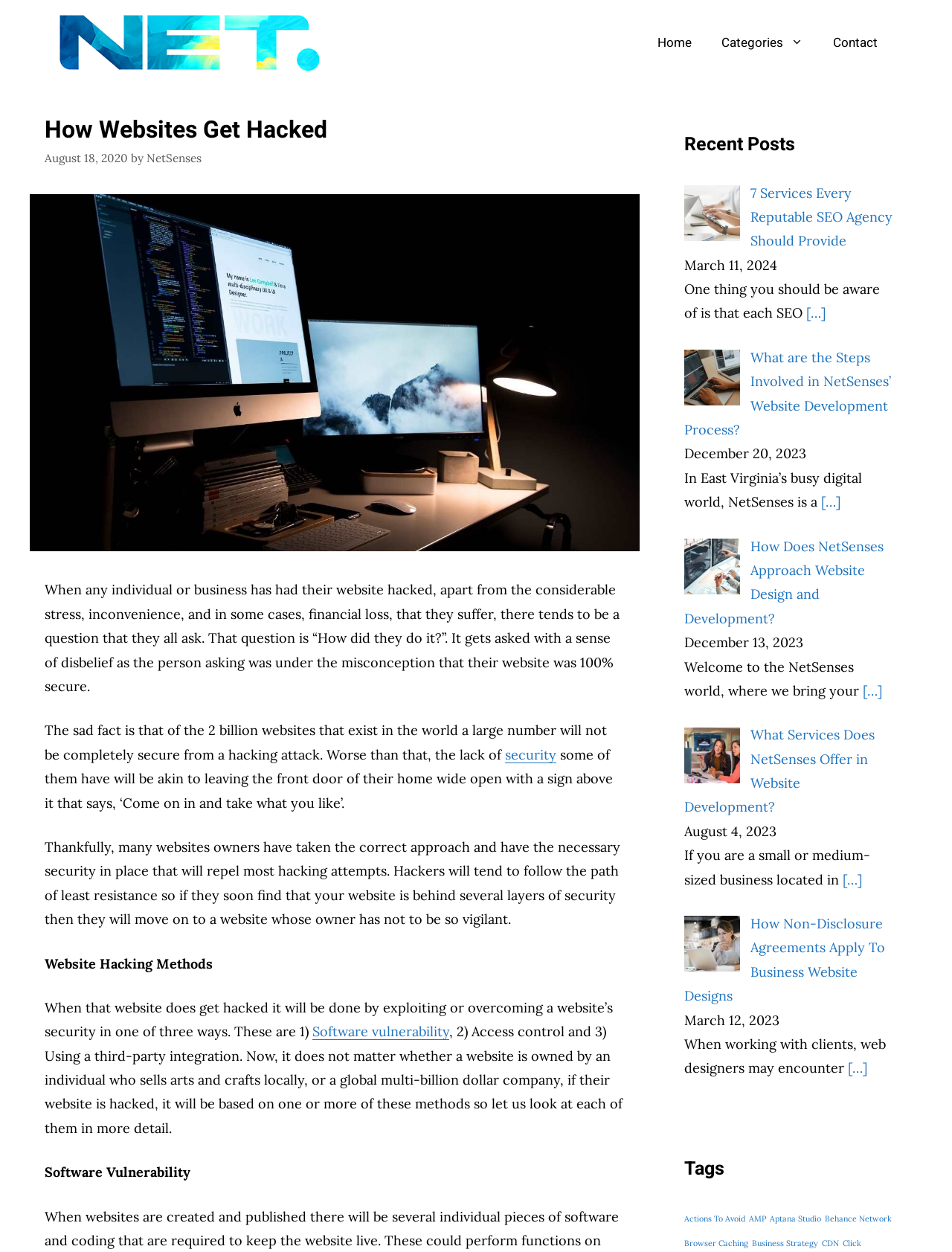Please locate the bounding box coordinates of the element that should be clicked to complete the given instruction: "Read the article 'How Websites Get Hacked'".

[0.047, 0.093, 0.656, 0.134]